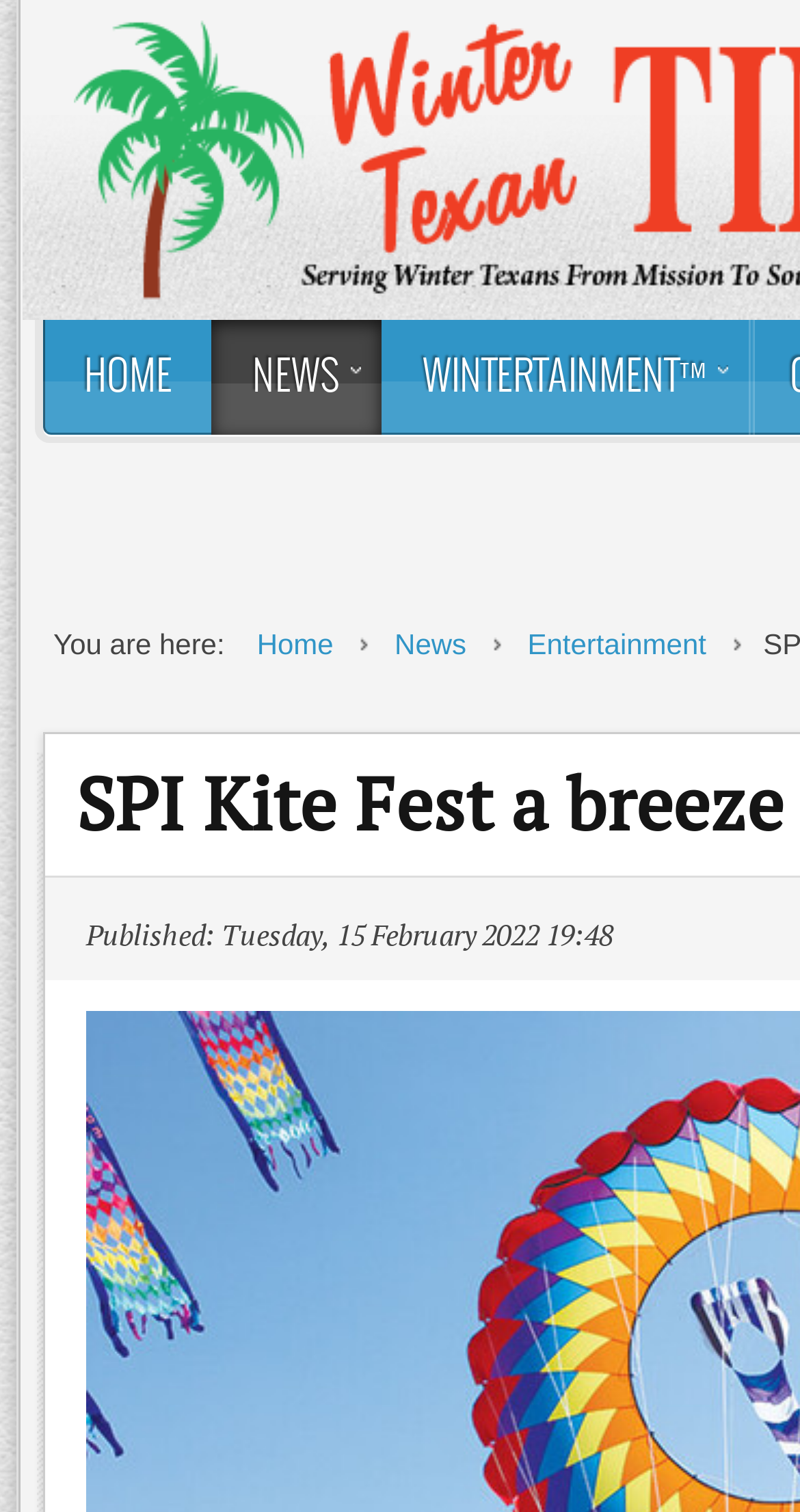How many links are in the top navigation bar? Examine the screenshot and reply using just one word or a brief phrase.

3